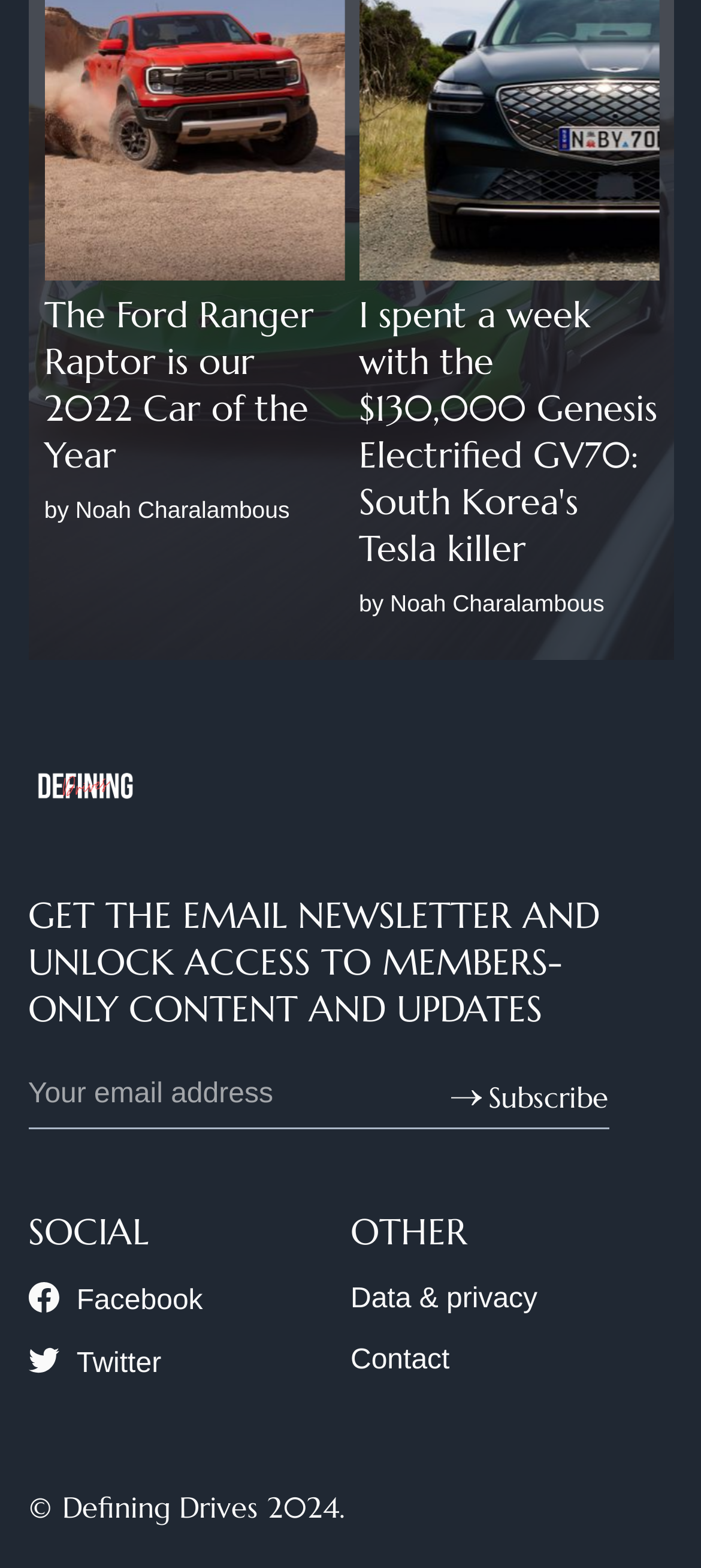Locate the bounding box coordinates of the element that needs to be clicked to carry out the instruction: "Contact Defining Drives". The coordinates should be given as four float numbers ranging from 0 to 1, i.e., [left, top, right, bottom].

[0.5, 0.857, 0.641, 0.877]